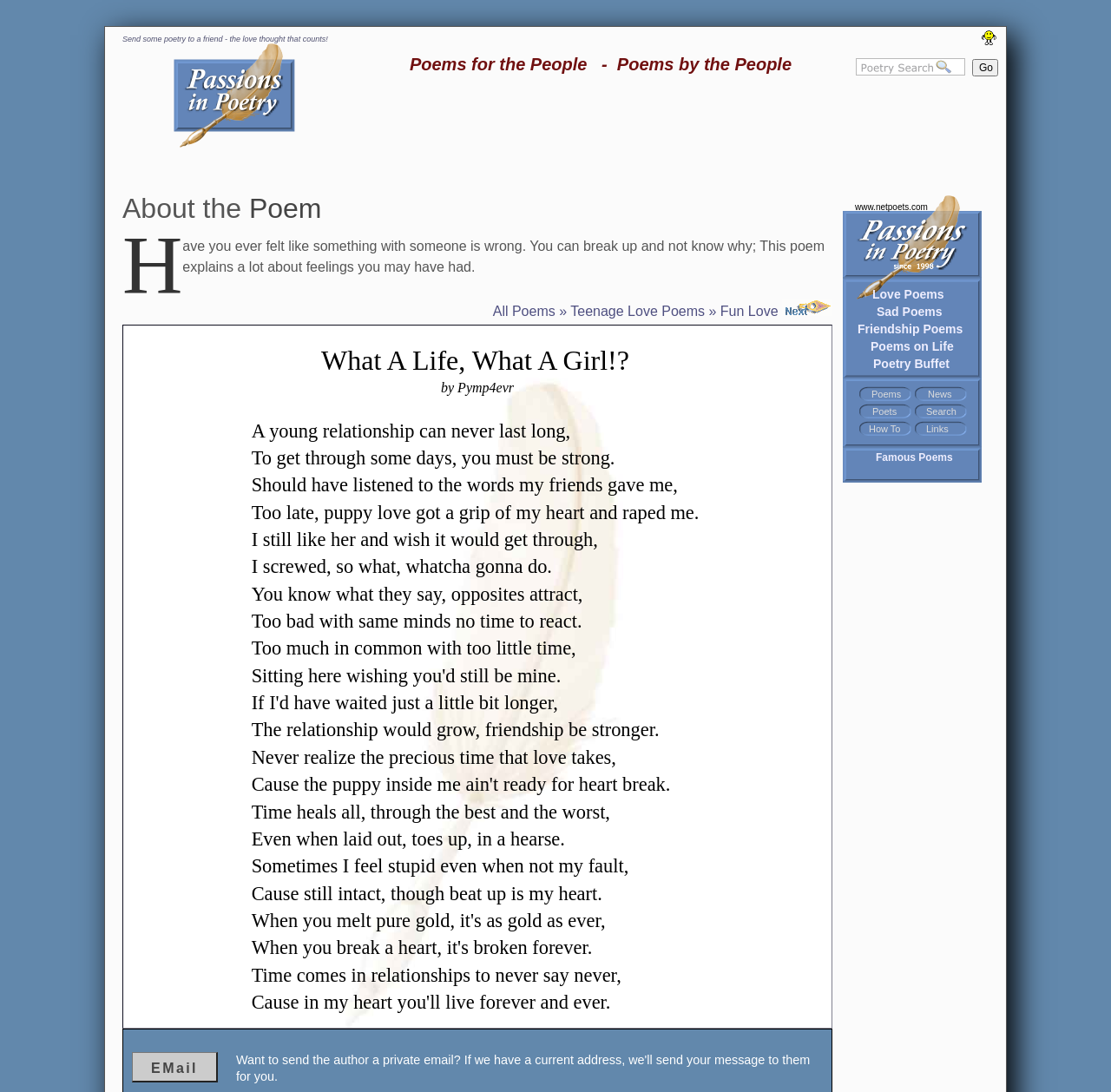What is the purpose of the textbox?
Examine the image and give a concise answer in one word or a short phrase.

Send poetry to a friend